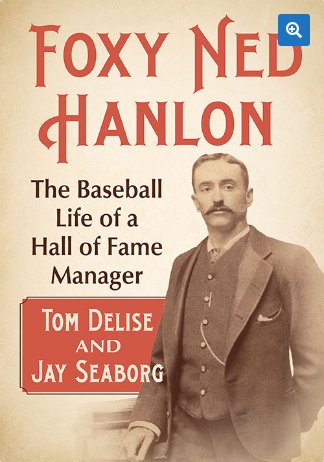Explain the image in detail, mentioning the main subjects and background elements.

The image features the book cover for "Foxy Ned Hanlon: The Baseball Life of a Hall of Fame Manager," authored by Tom Delise and Jay Seaborg. The cover showcases a vintage photograph of Ned Hanlon, a notable figure in baseball history, dressed in period attire that reflects the late 19th century. His confident pose and mustachioed appearance offer a glimpse into his character. The title is prominently displayed in bold red letters at the top, with the subtitle detailing his impressive career in baseball. Below the title, the authors' names are presented in a contrasting font, emphasizing their contribution to this exploration of Hanlon's life and legacy in baseball. The design evokes a sense of nostalgia, inviting readers to delve into the history of a significant figure in the sport.